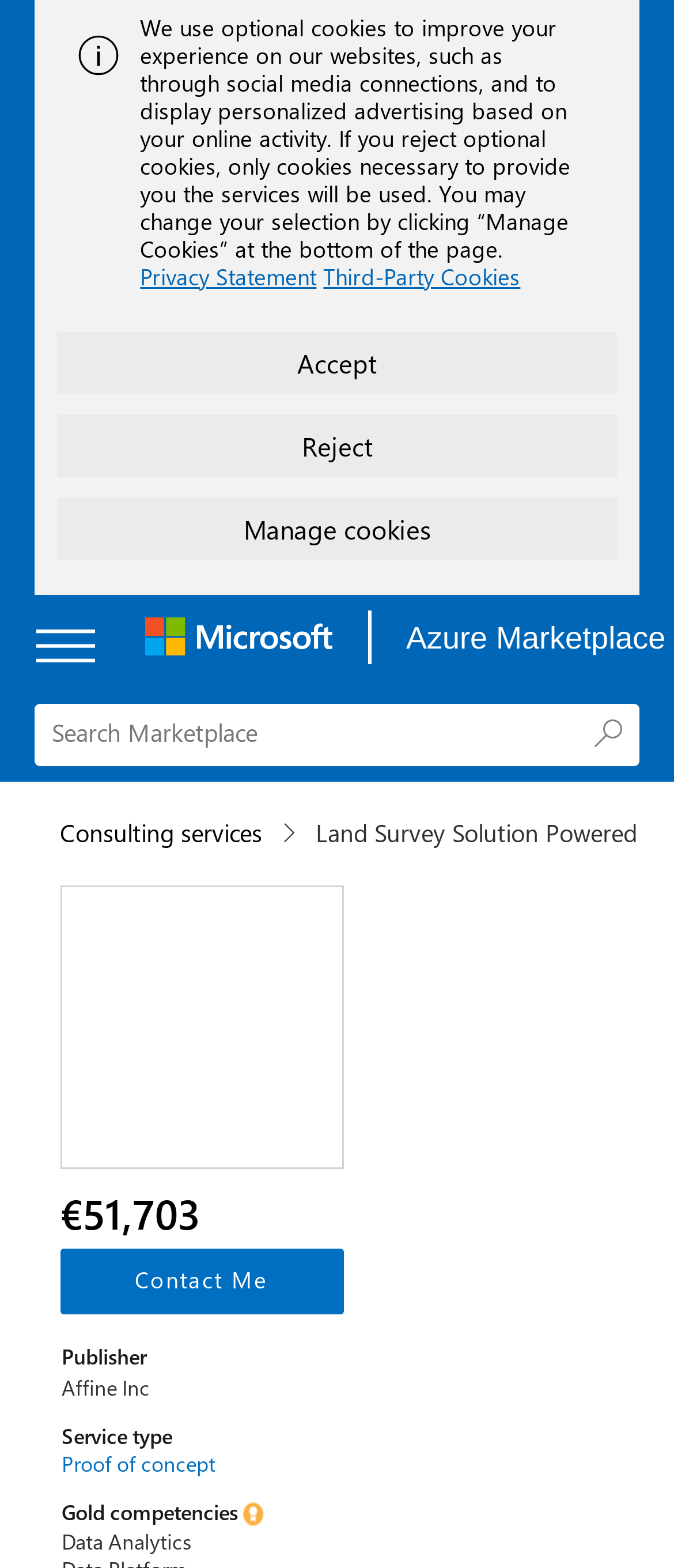Find the bounding box of the UI element described as follows: "Design Dev.".

None